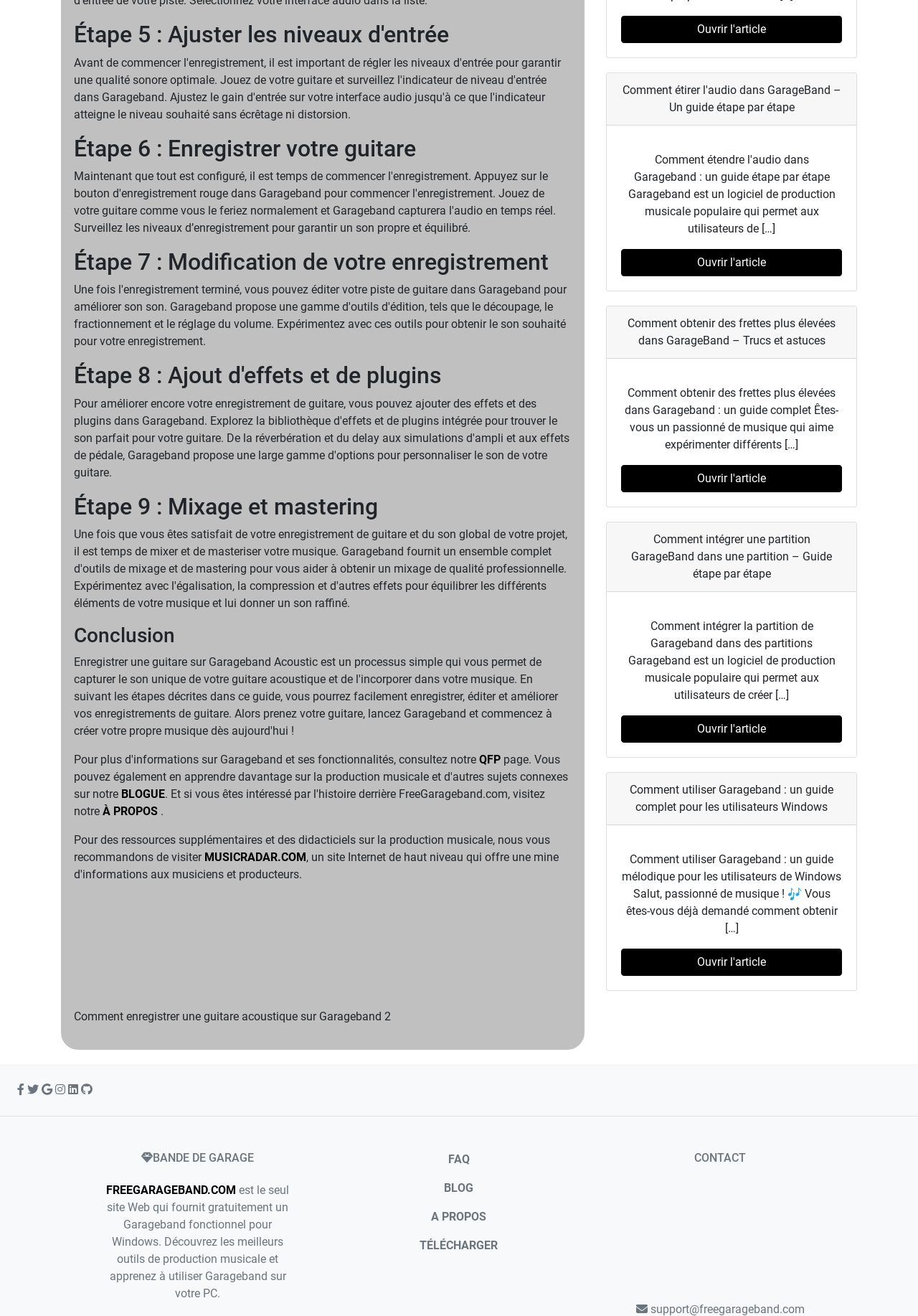Please locate the bounding box coordinates of the region I need to click to follow this instruction: "Contact support".

[0.705, 0.99, 0.876, 1.0]